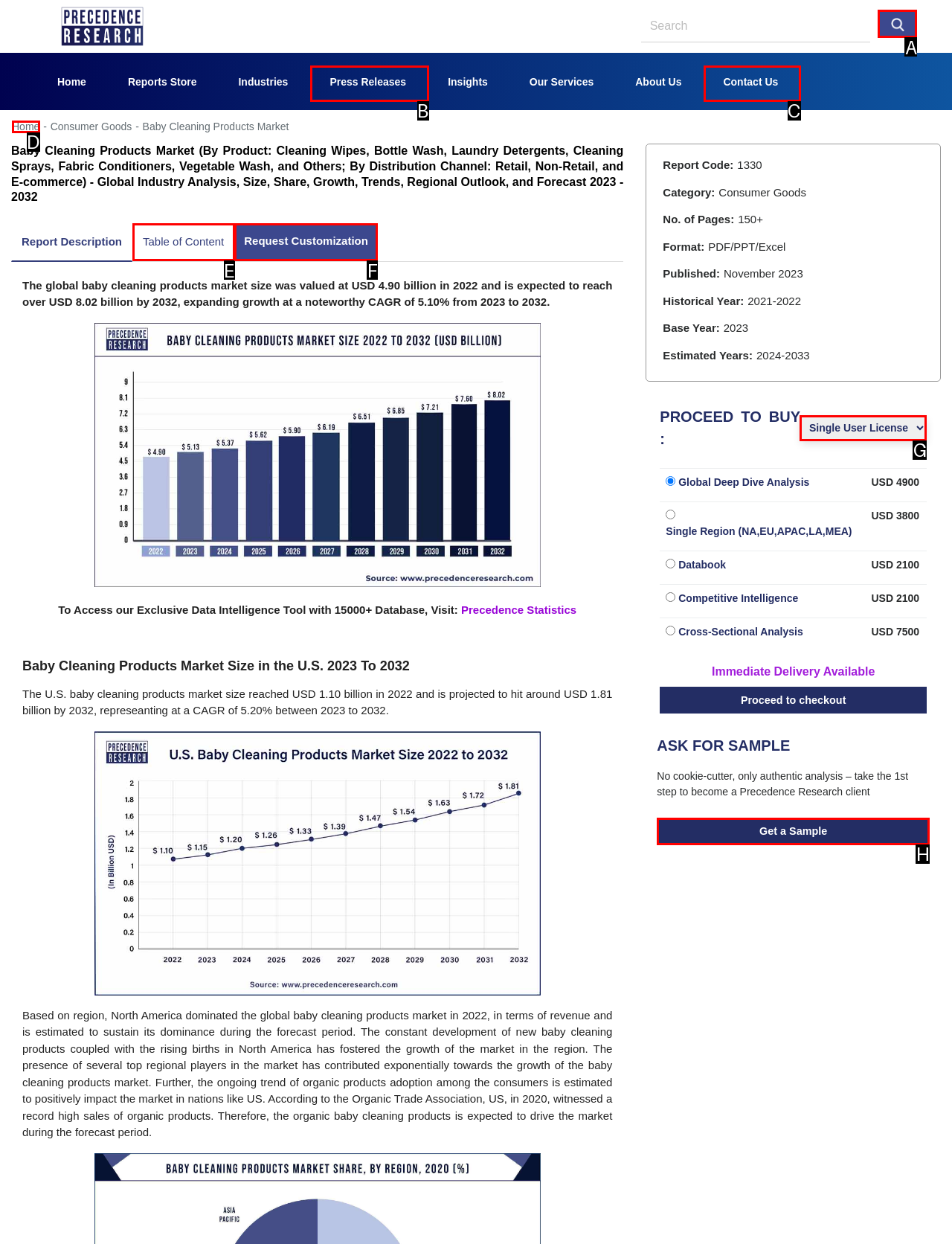Choose the option that matches the following description: Press Releases (current)
Answer with the letter of the correct option.

B